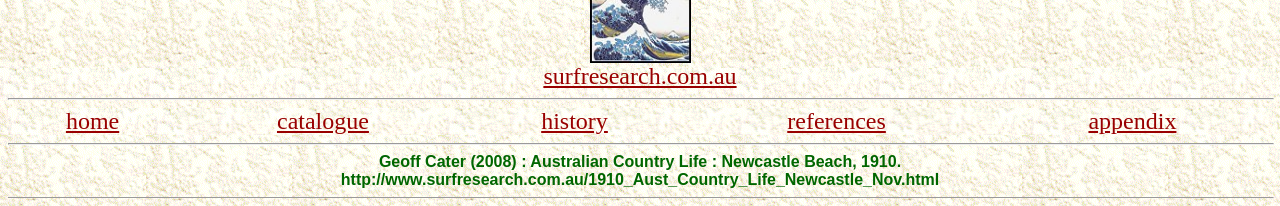Respond to the question below with a single word or phrase: What are the main menu items?

home, catalogue, history, references, appendix